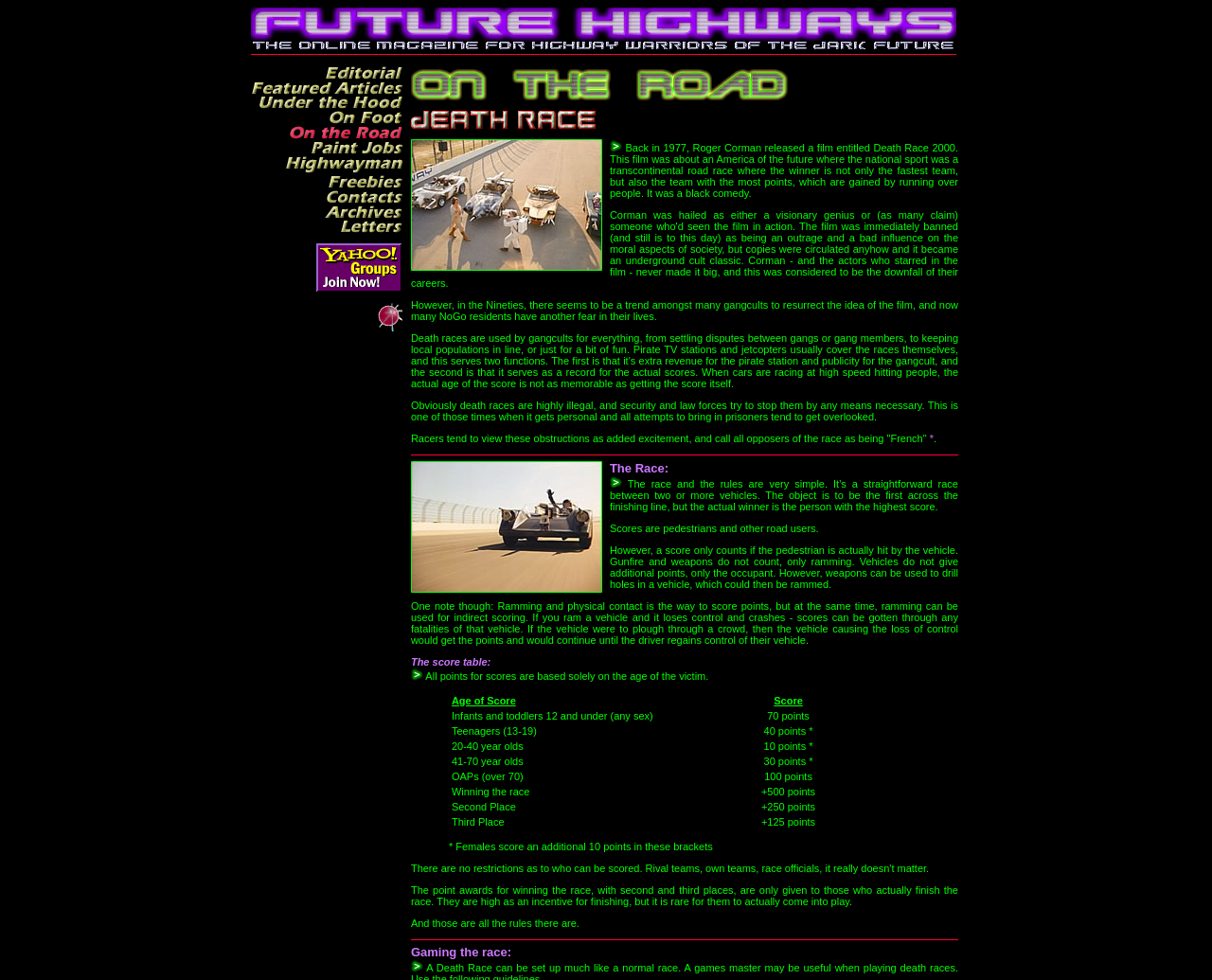Please determine the bounding box coordinates of the area that needs to be clicked to complete this task: 'Search for something in the search box'. The coordinates must be four float numbers between 0 and 1, formatted as [left, top, right, bottom].

None